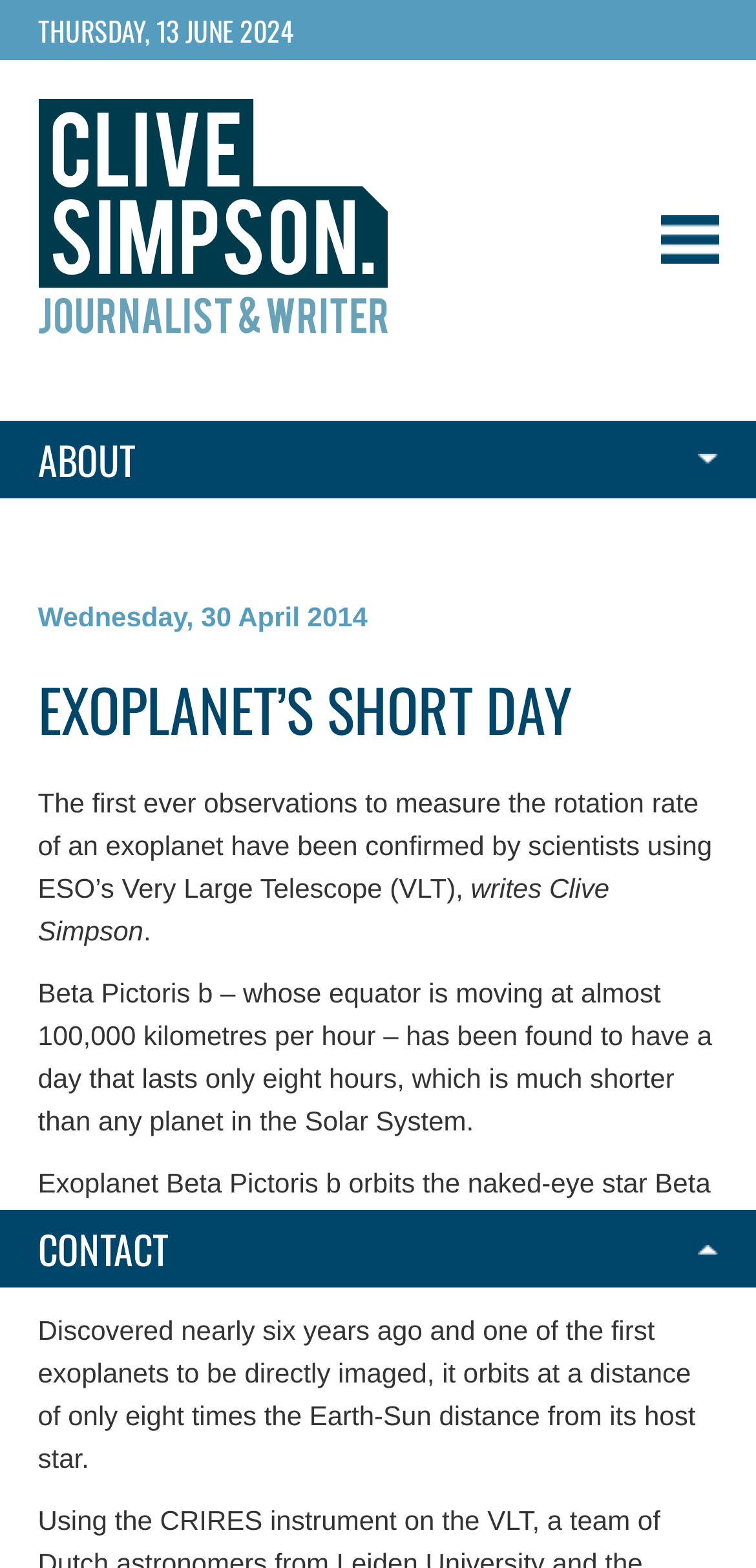Respond with a single word or short phrase to the following question: 
What is the name of the telescope used by scientists?

ESO’s Very Large Telescope (VLT)